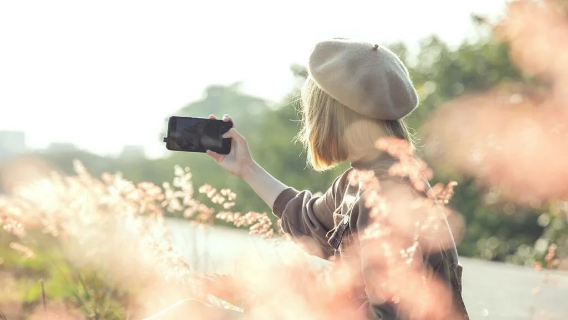What type of flowers are surrounding the woman?
Refer to the image and give a detailed answer to the query.

The caption describes the flowers as 'delicate, softly blurred grass-like flowers', which suggests that they are a type of flower that resembles grass in appearance. This detail is provided to help describe the serene outdoor setting of the image.